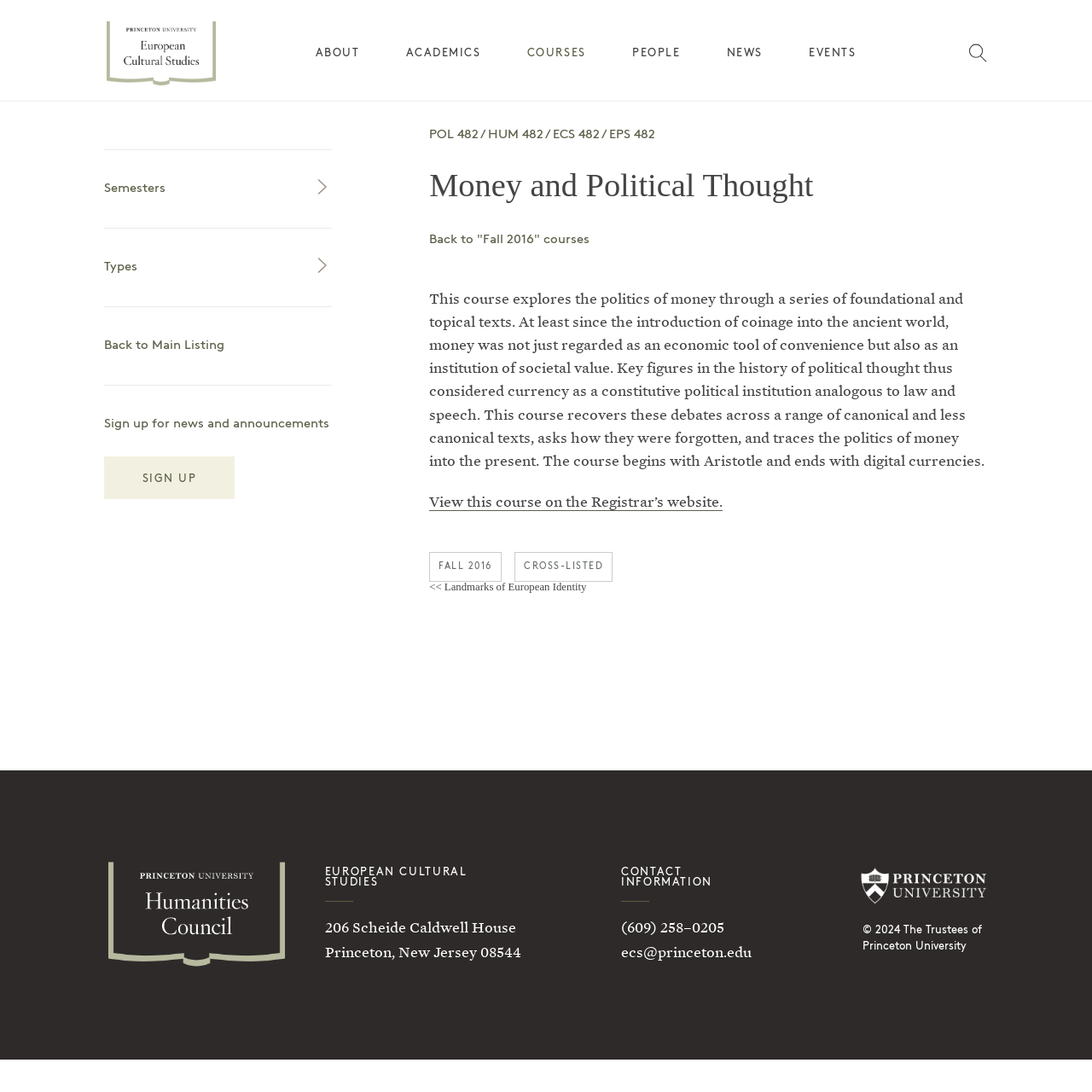Predict the bounding box of the UI element that fits this description: "Events Archive".

[0.708, 0.14, 0.817, 0.162]